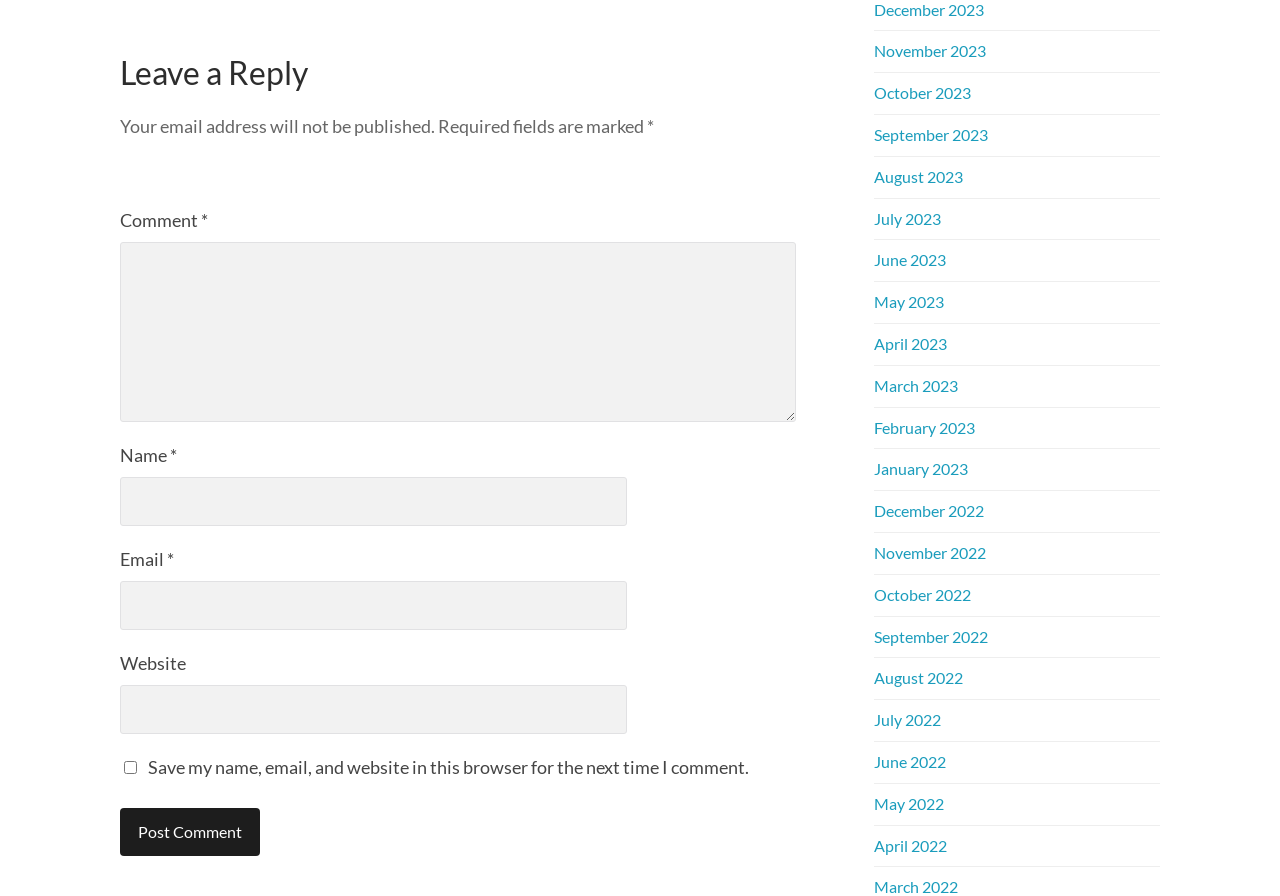What is the first field that users need to fill out?
From the image, respond using a single word or phrase.

Comment